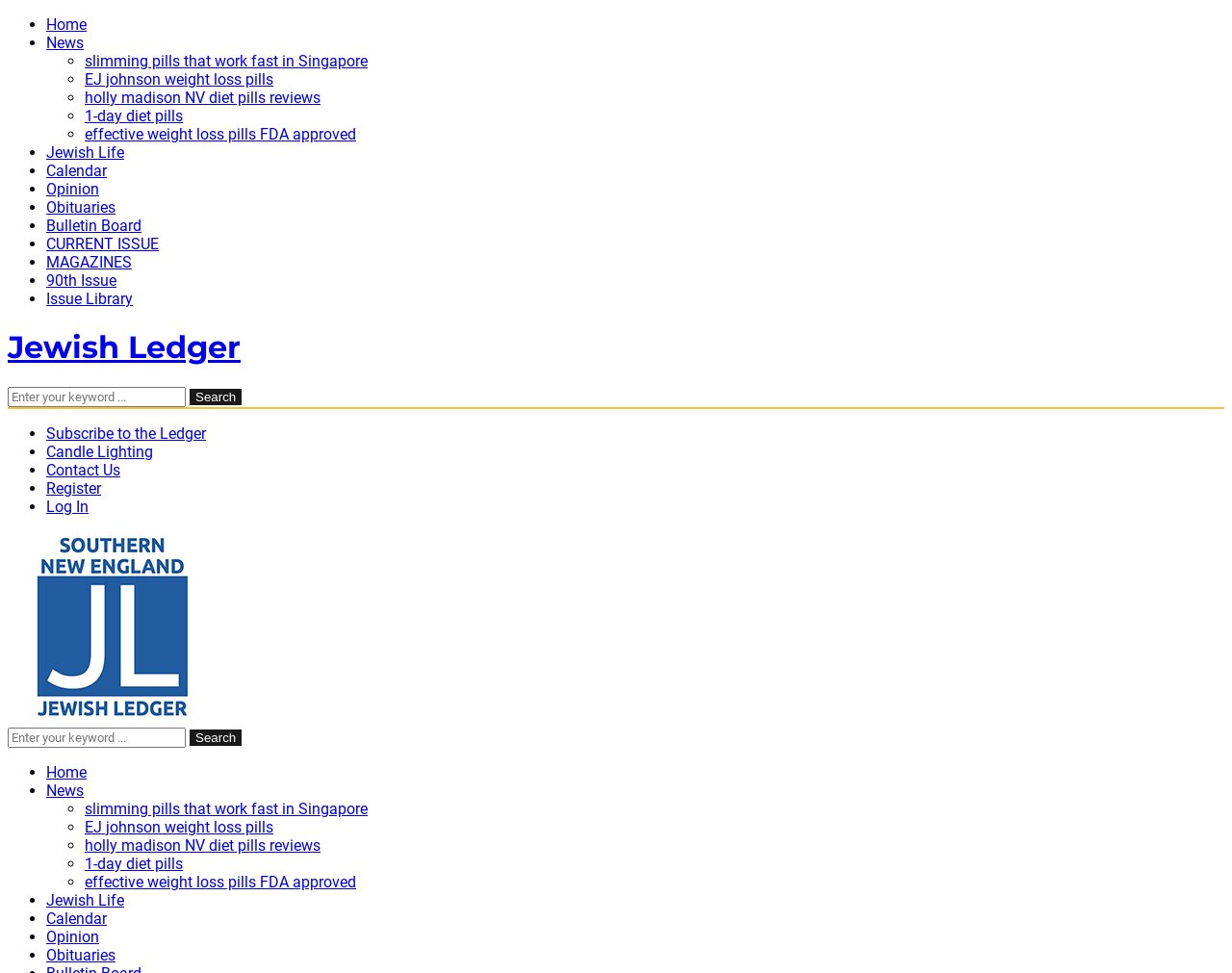Identify the bounding box coordinates of the section to be clicked to complete the task described by the following instruction: "Click on Home". The coordinates should be four float numbers between 0 and 1, formatted as [left, top, right, bottom].

[0.038, 0.016, 0.07, 0.035]